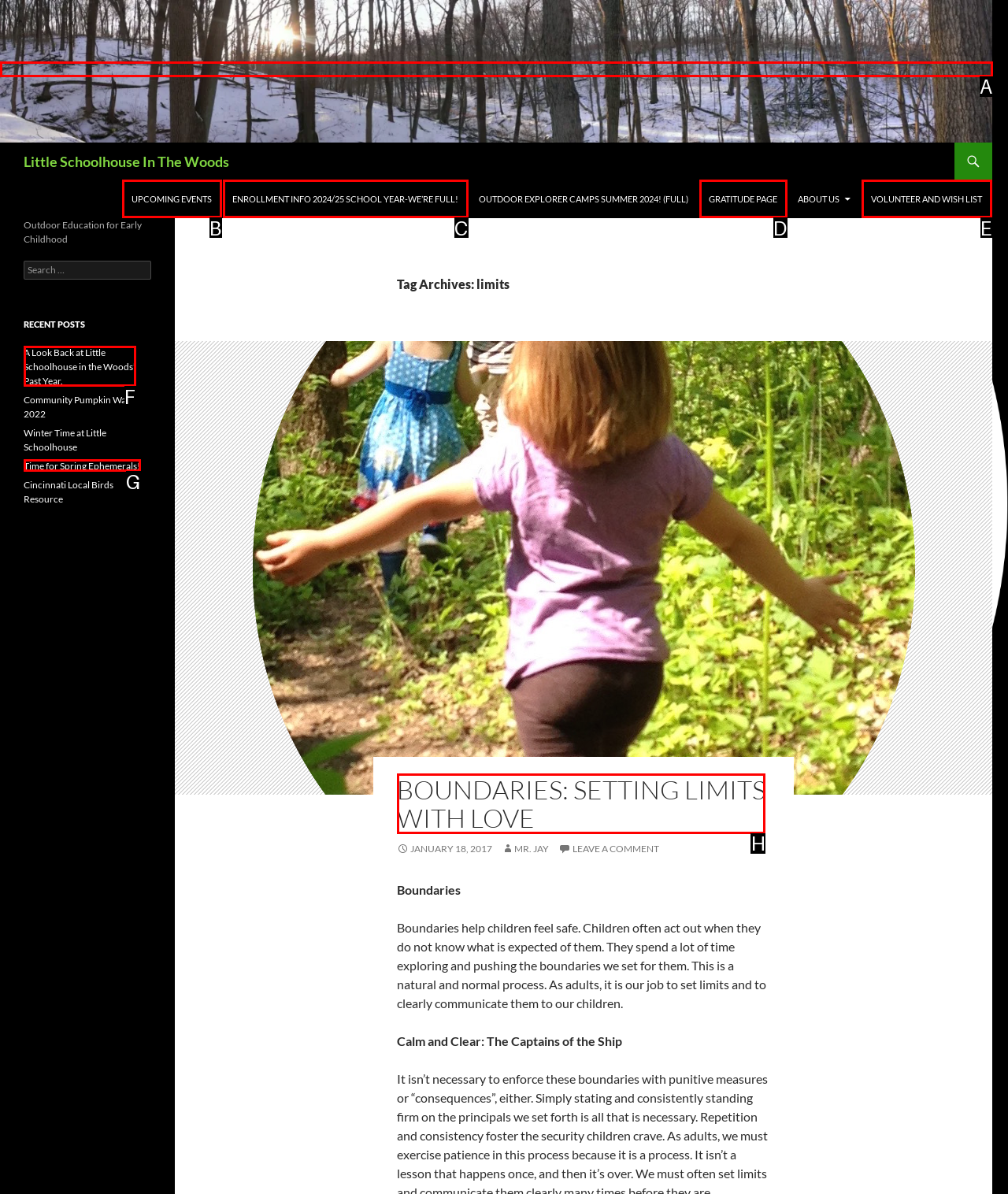Pick the HTML element that should be clicked to execute the task: Read about boundaries setting limits with love
Respond with the letter corresponding to the correct choice.

H